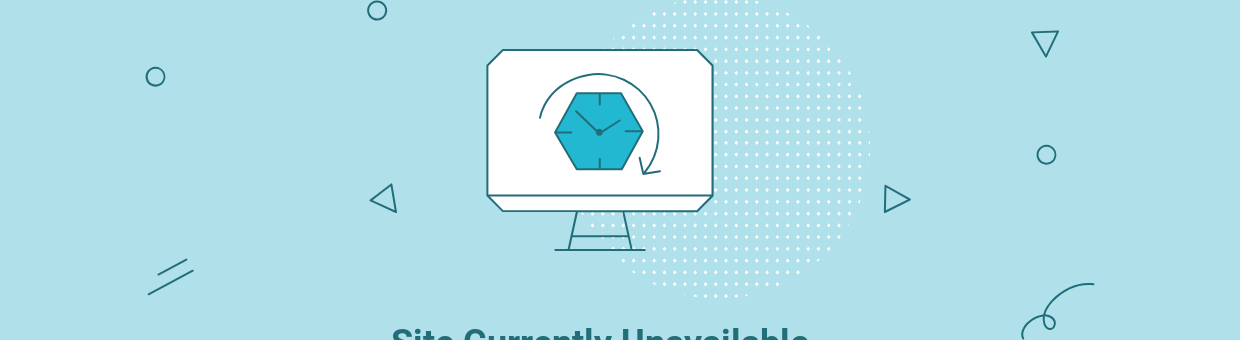What is the overall aesthetic of the design?
Using the information from the image, give a concise answer in one word or a short phrase.

Modern and friendly